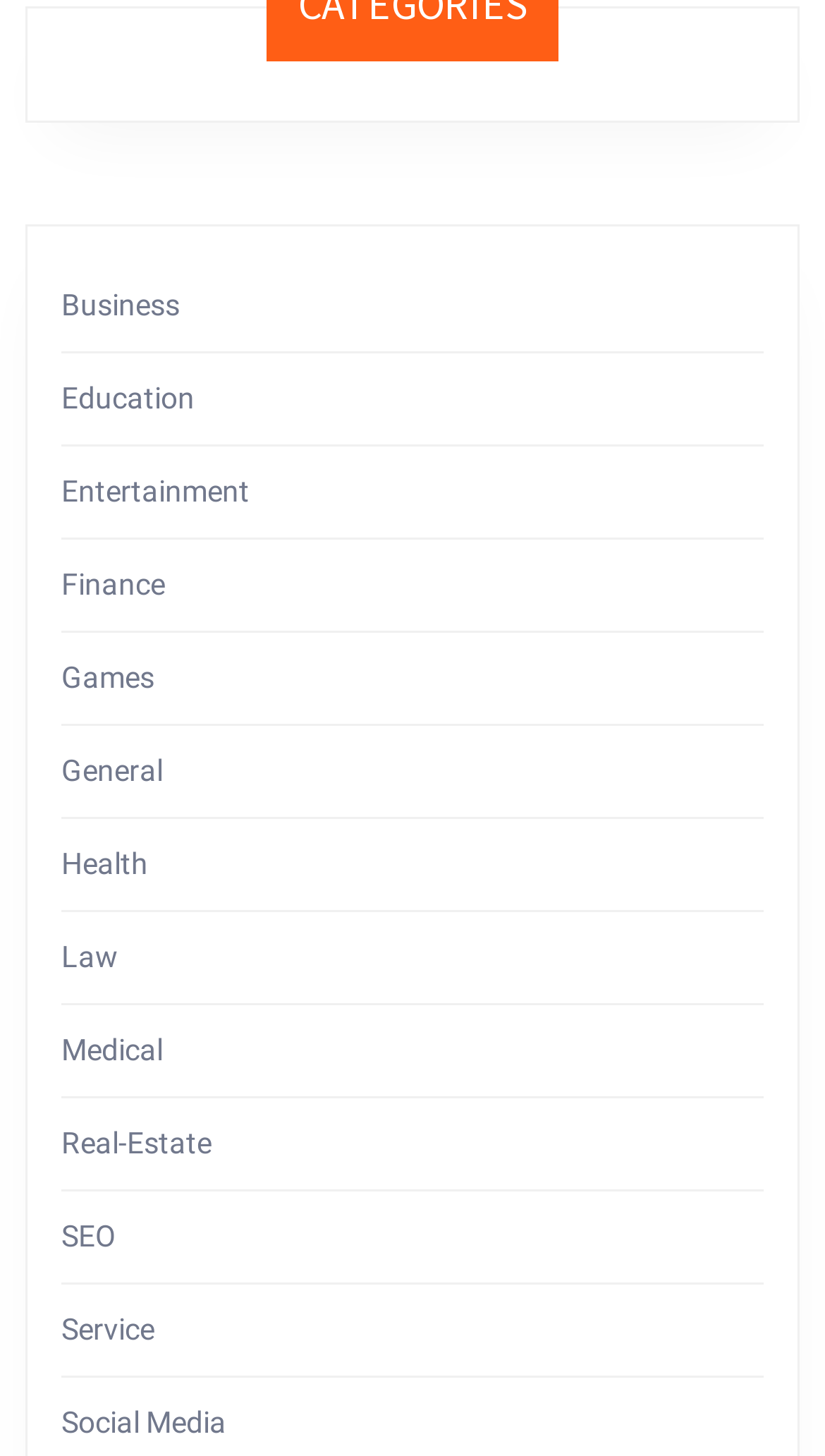Please specify the bounding box coordinates of the region to click in order to perform the following instruction: "Explore Games".

[0.074, 0.454, 0.187, 0.477]